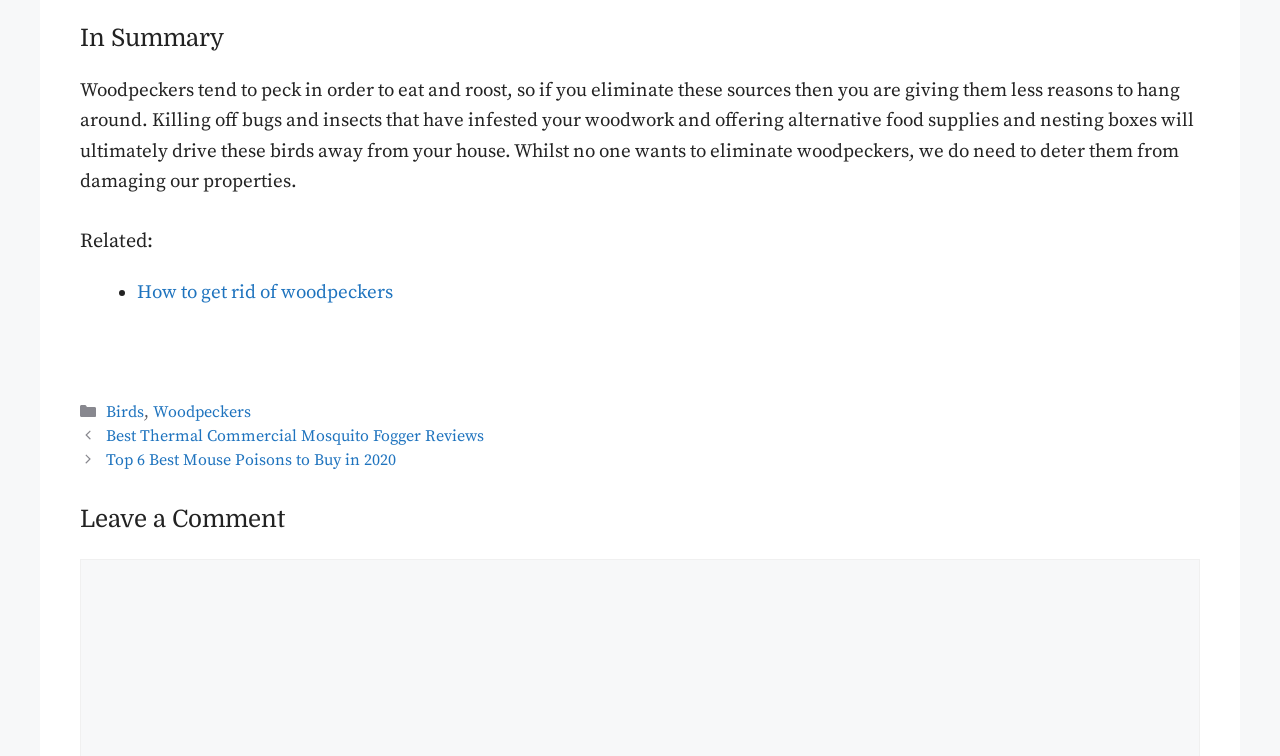Reply to the question with a single word or phrase:
What is the purpose of the 'Leave a Comment' section?

To allow users to comment